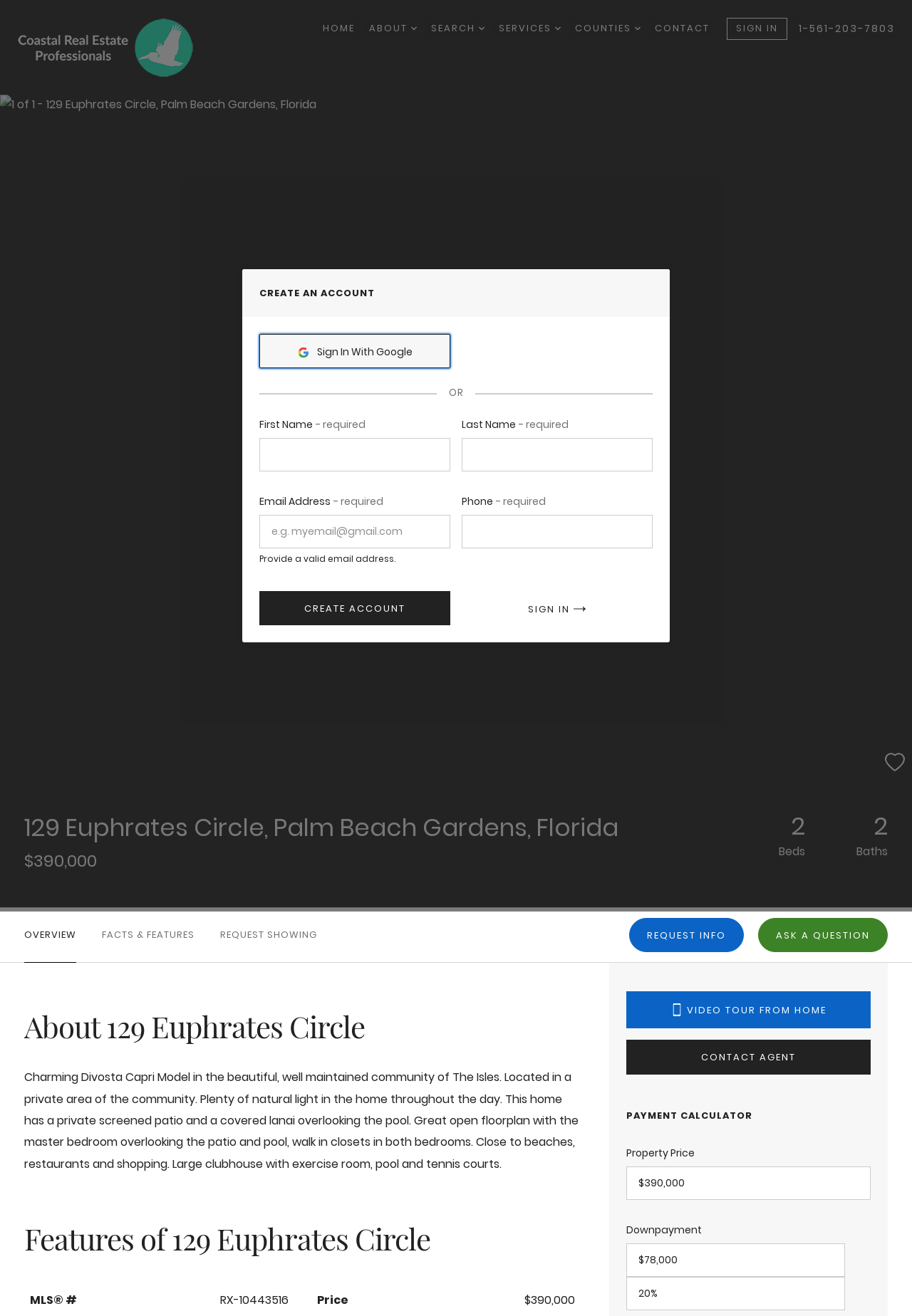Please determine the bounding box coordinates of the element's region to click for the following instruction: "Click Careers".

None